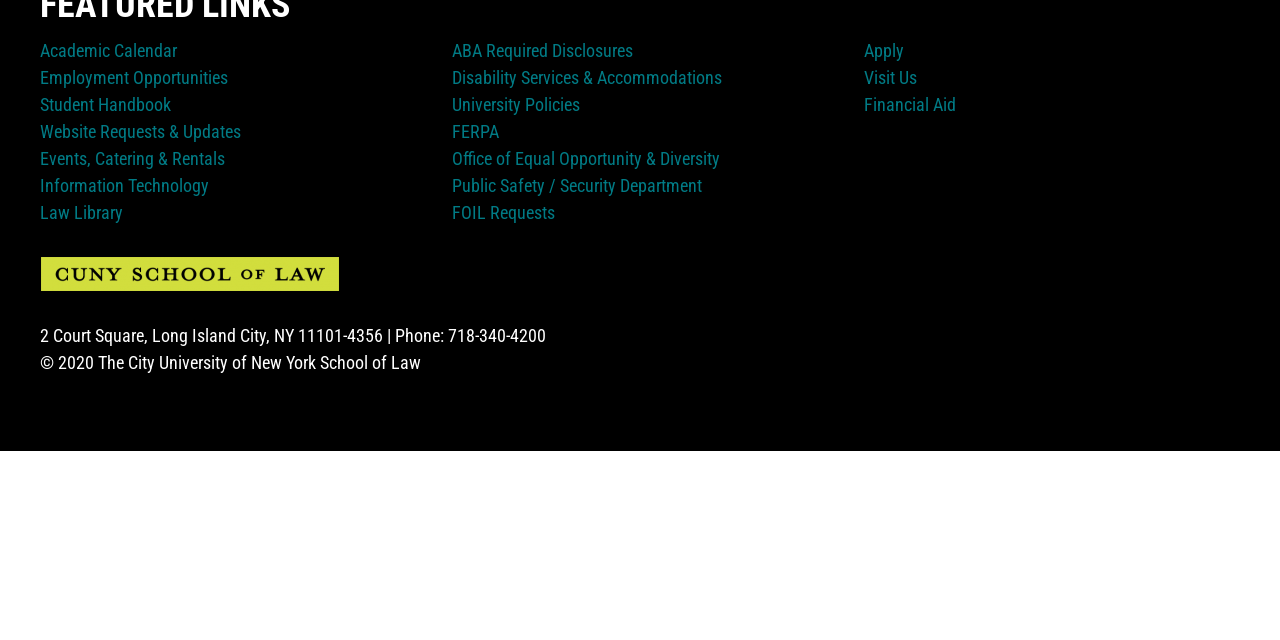Please find the bounding box coordinates (top-left x, top-left y, bottom-right x, bottom-right y) in the screenshot for the UI element described as follows: Information Technology

[0.031, 0.274, 0.163, 0.307]